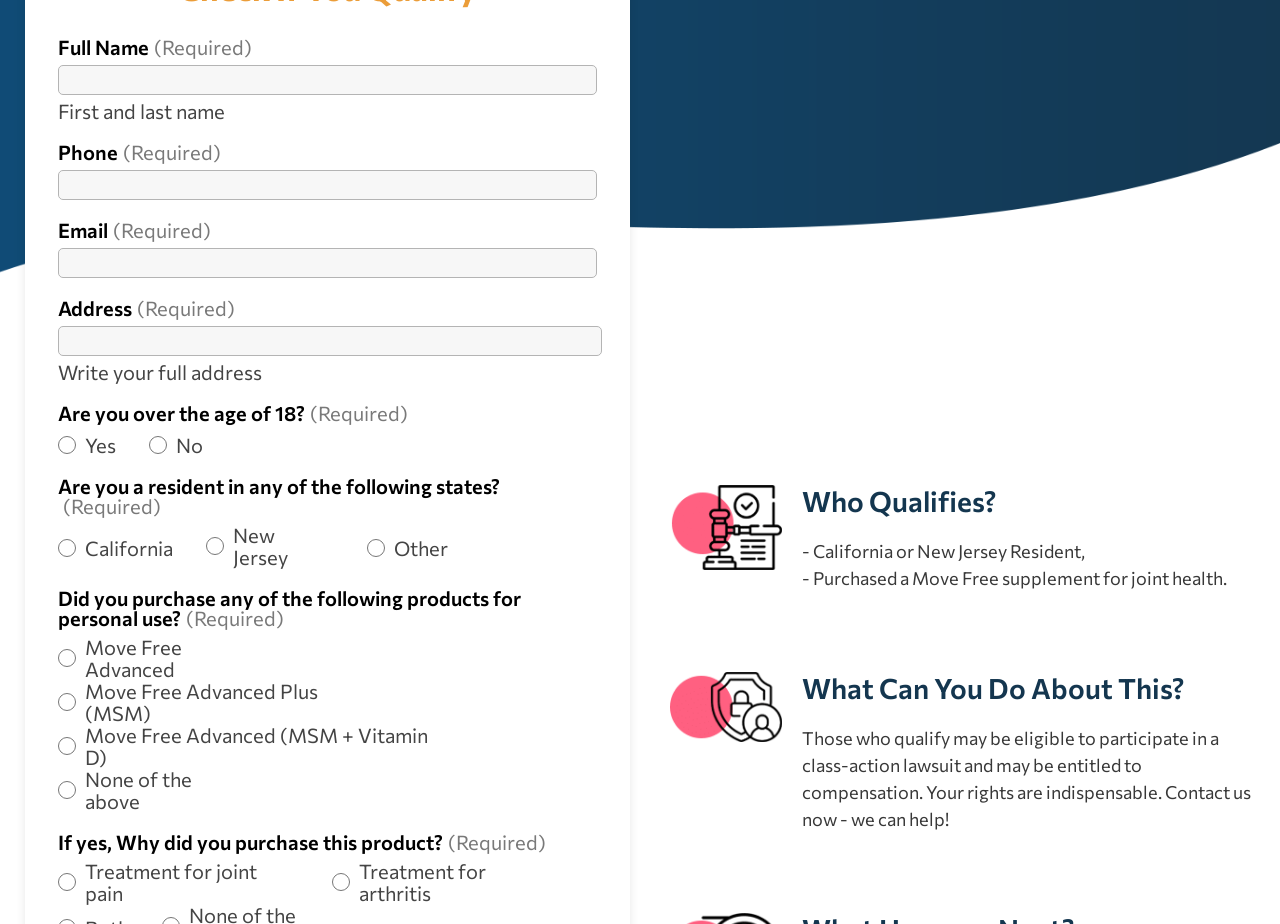For the following element description, predict the bounding box coordinates in the format (top-left x, top-left y, bottom-right x, bottom-right y). All values should be floating point numbers between 0 and 1. Description: name="input_4"

[0.045, 0.269, 0.466, 0.301]